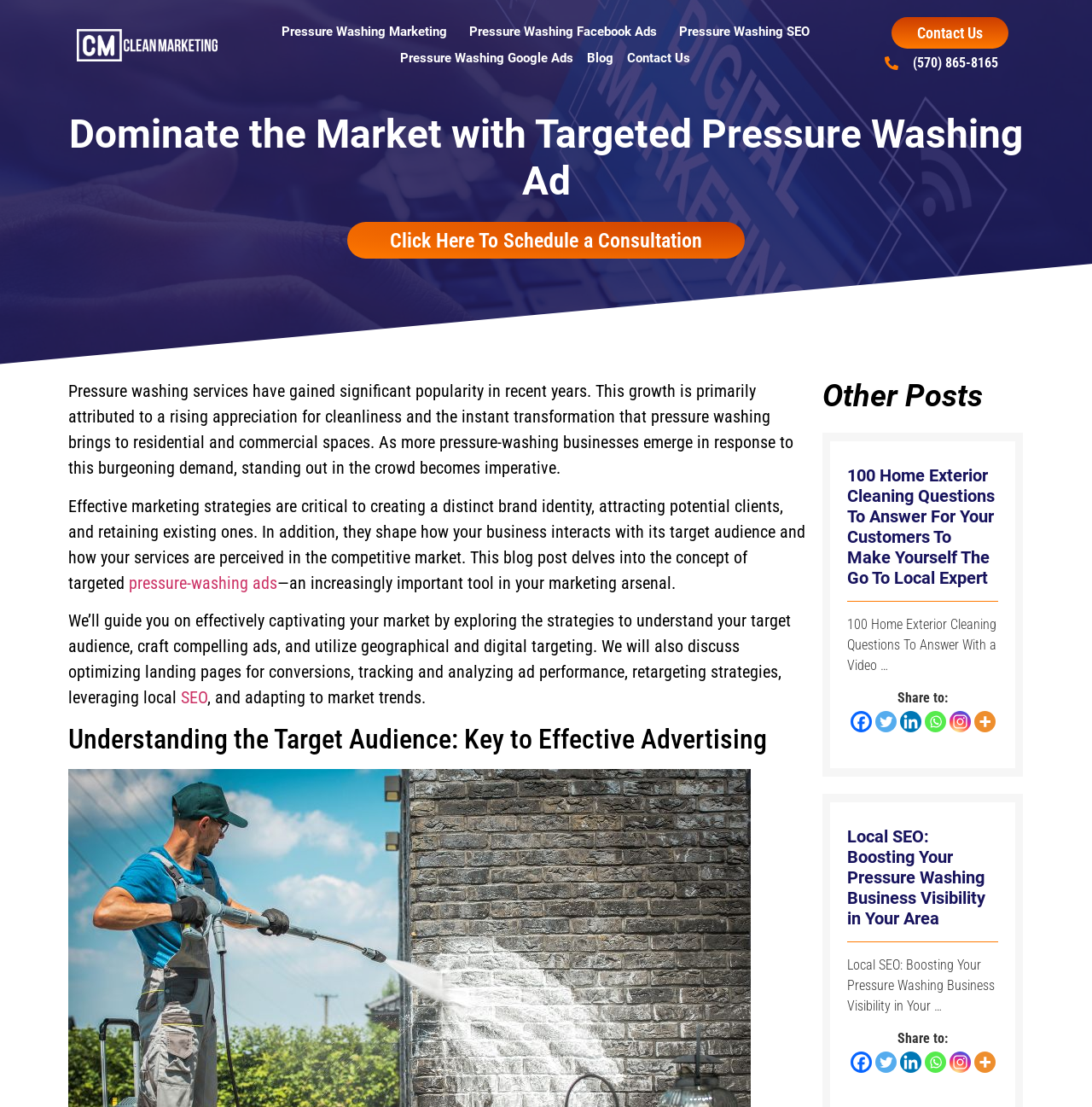Identify the coordinates of the bounding box for the element that must be clicked to accomplish the instruction: "Contact Us through phone call".

[0.809, 0.048, 0.914, 0.066]